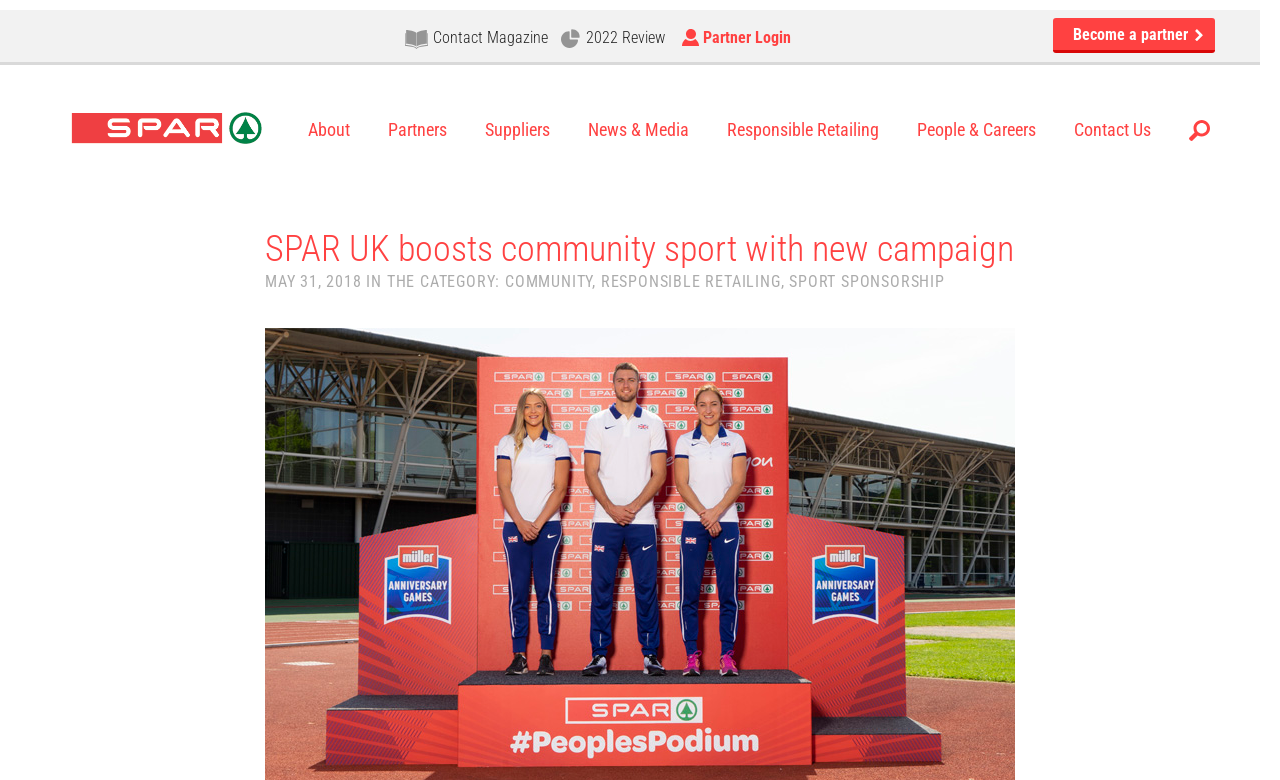Please identify the bounding box coordinates of the element that needs to be clicked to perform the following instruction: "Read about SPAR International".

[0.055, 0.142, 0.21, 0.186]